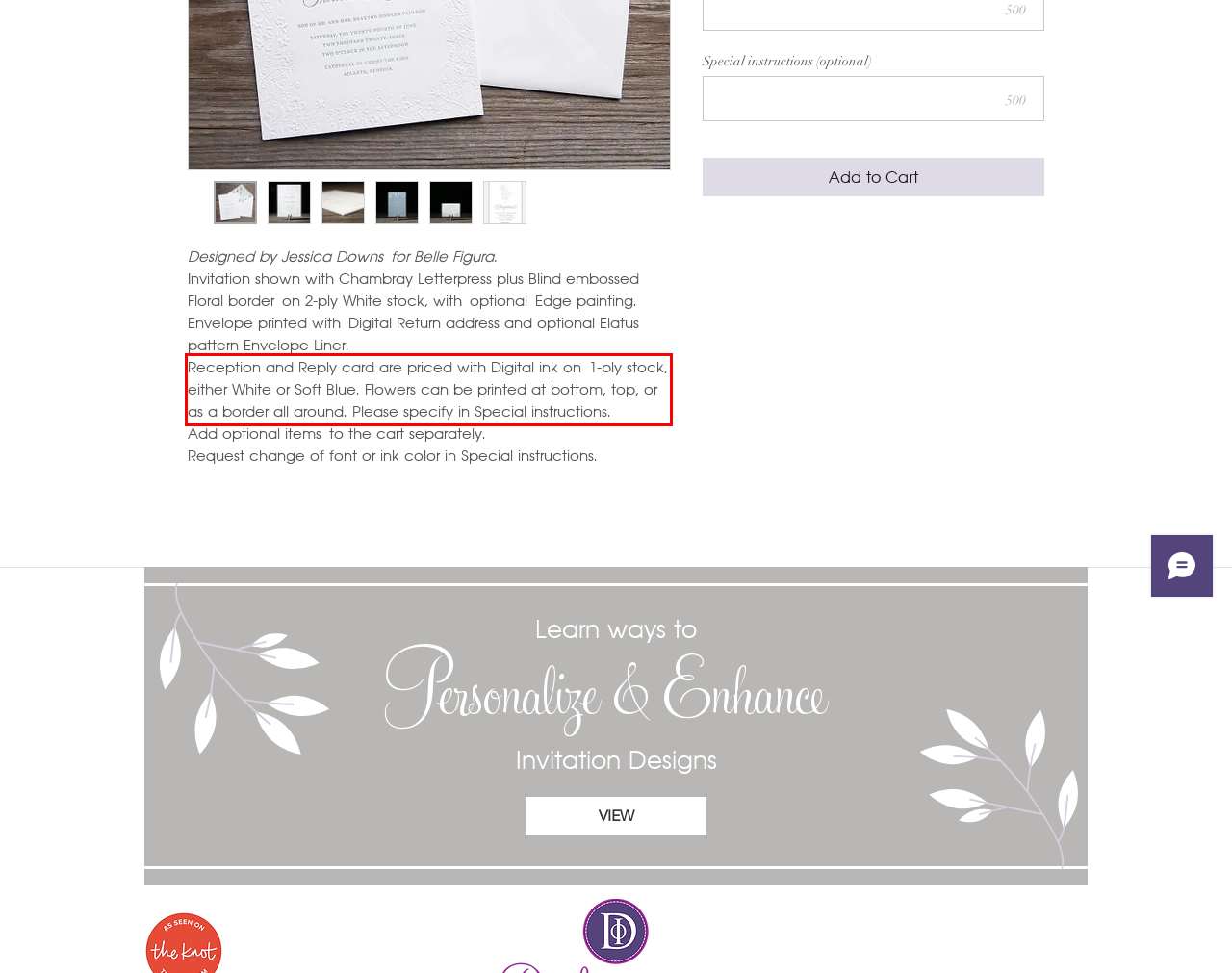Using the provided screenshot of a webpage, recognize and generate the text found within the red rectangle bounding box.

Reception and Reply card are priced with Digital ink on 1-ply stock, either White or Soft Blue. Flowers can be printed at bottom, top, or as a border all around. Please specify in Special instructions.